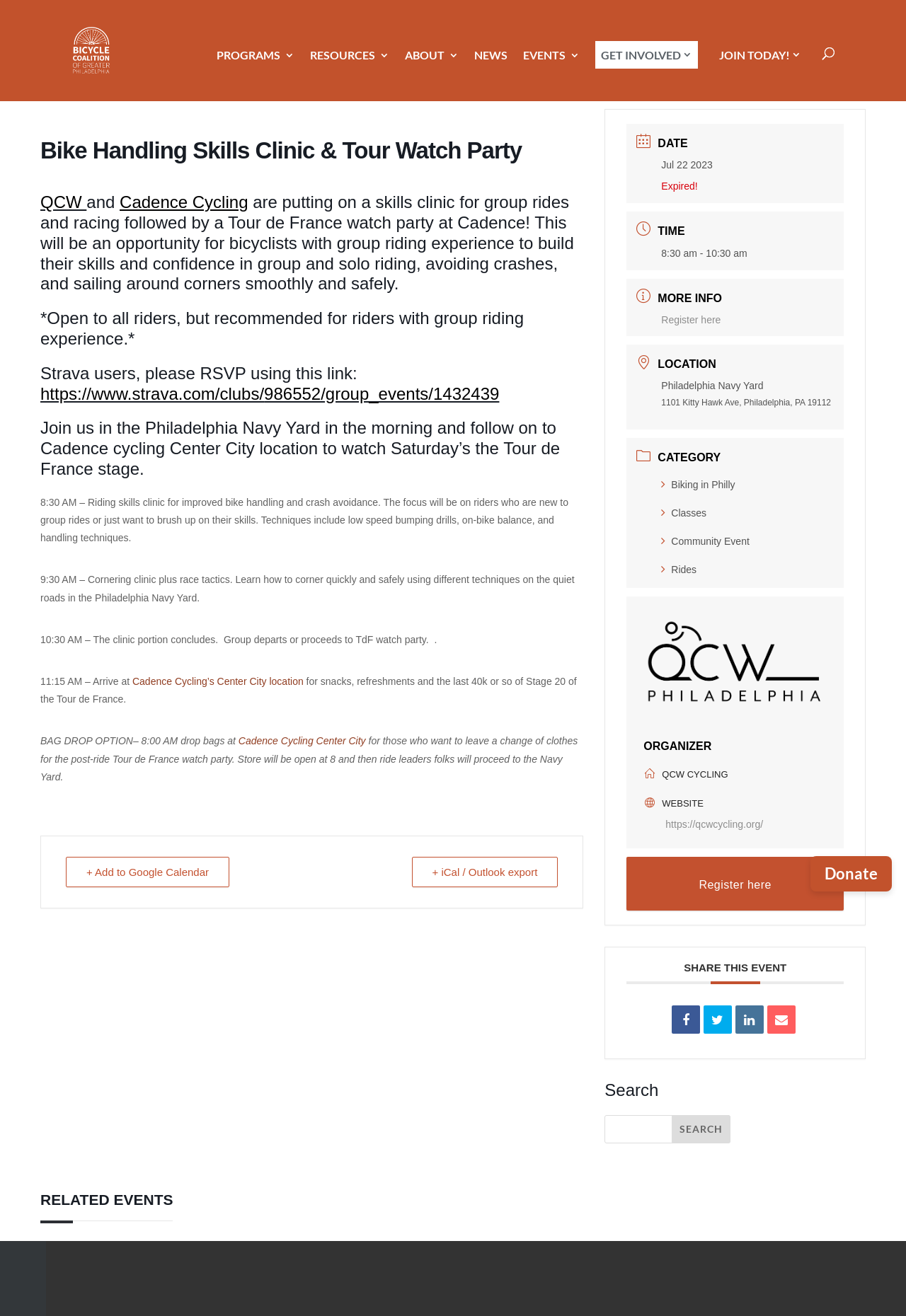Provide a one-word or brief phrase answer to the question:
Where is the bike handling skills clinic taking place?

Philadelphia Navy Yard